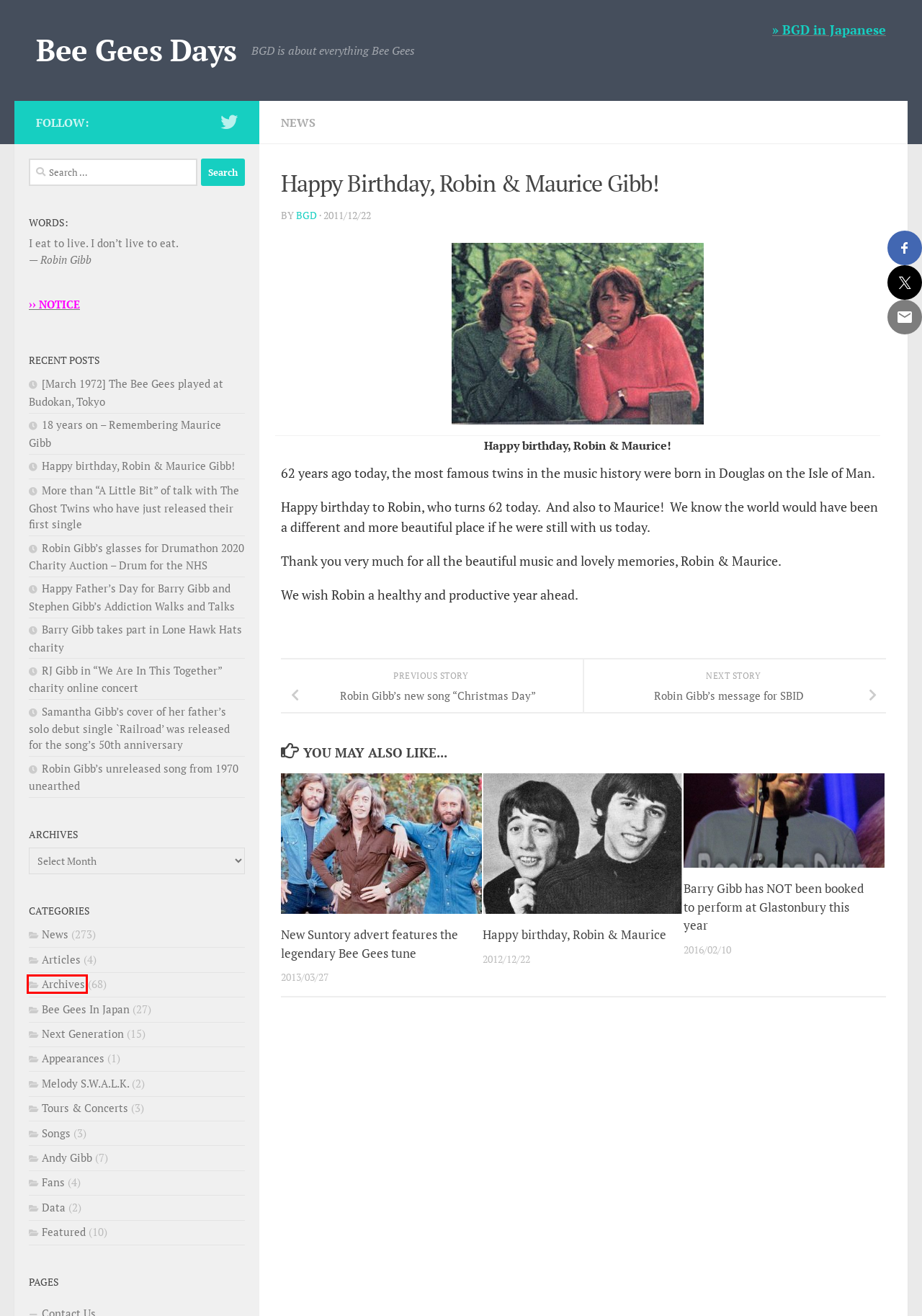Observe the webpage screenshot and focus on the red bounding box surrounding a UI element. Choose the most appropriate webpage description that corresponds to the new webpage after clicking the element in the bounding box. Here are the candidates:
A. Bee Gees Days - BGD is about everything Bee Gees
B. Articles Archives - Bee Gees Days
C. Archives Archives - Bee Gees Days
D. News Archives - Bee Gees Days
E. Songs Archives - Bee Gees Days
F. Featured Archives - Bee Gees Days
G. Appearances Archives - Bee Gees Days
H. Happy birthday, Robin & Maurice - Bee Gees Days

C